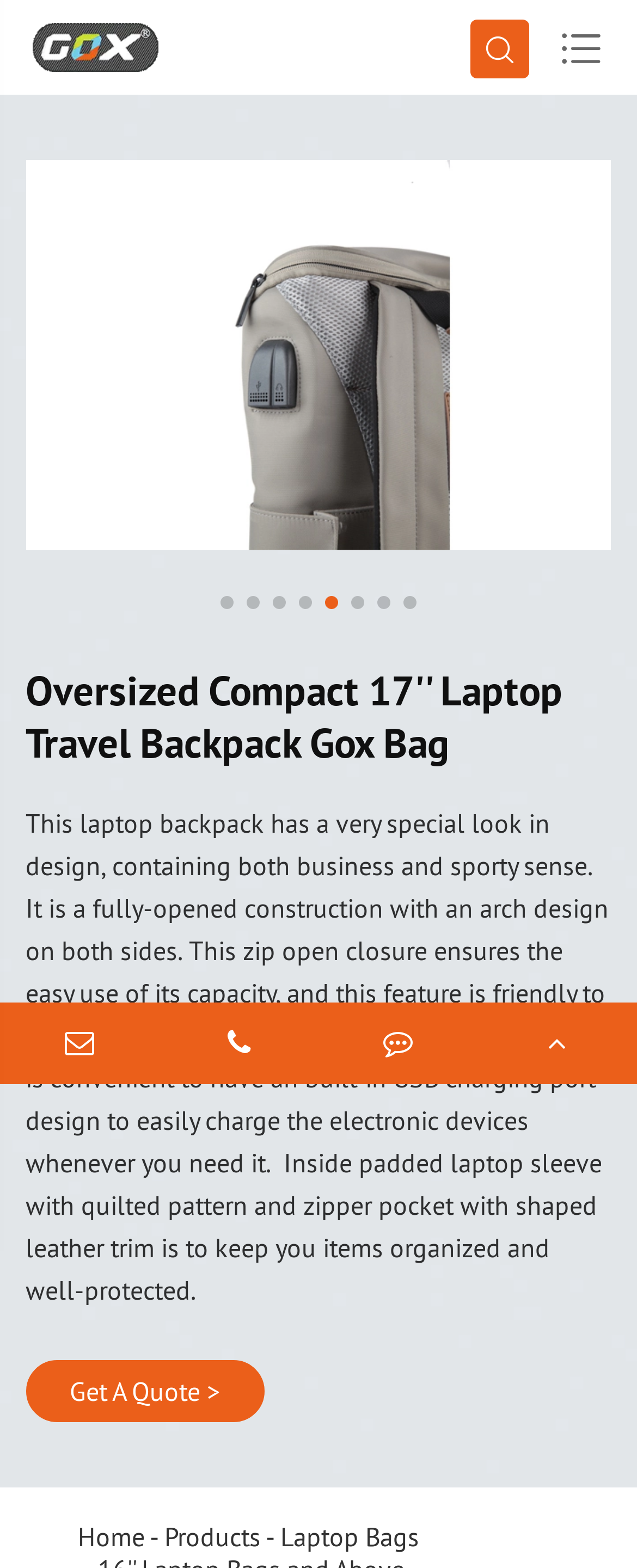Determine the bounding box coordinates for the area that should be clicked to carry out the following instruction: "View a topic".

None